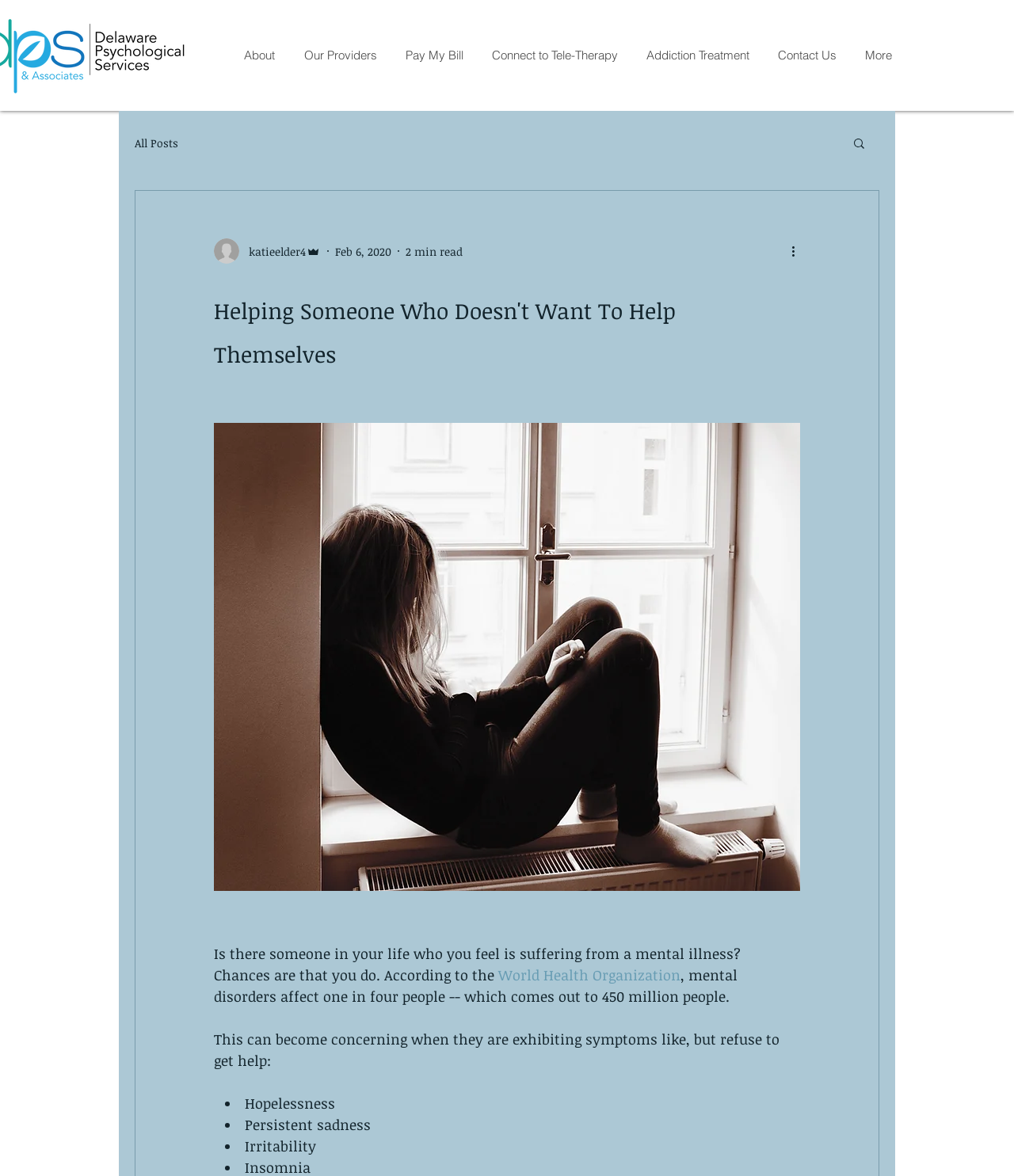Determine the bounding box coordinates of the clickable element necessary to fulfill the instruction: "Click on the 'About' link". Provide the coordinates as four float numbers within the 0 to 1 range, i.e., [left, top, right, bottom].

[0.227, 0.0, 0.285, 0.094]